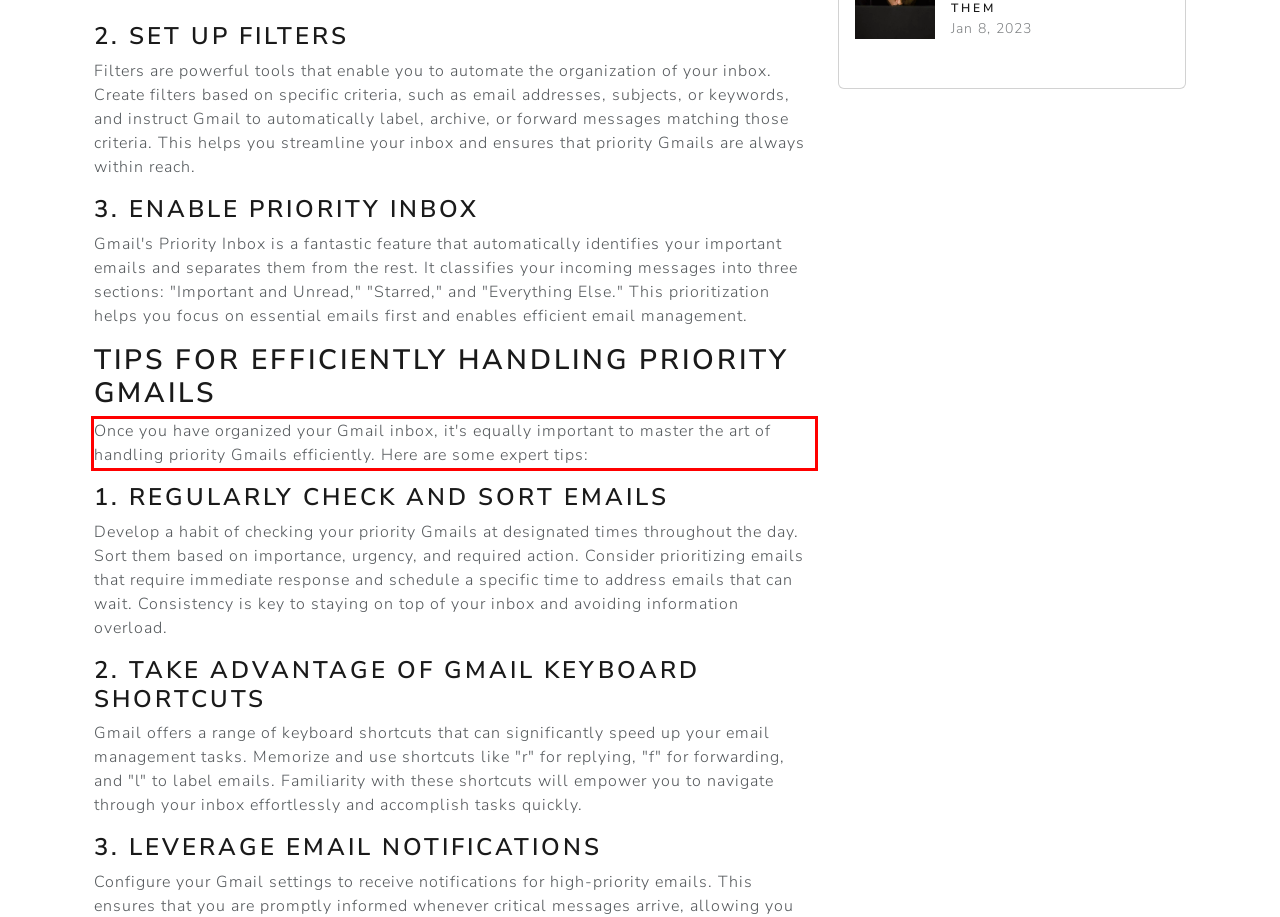Using the provided screenshot of a webpage, recognize the text inside the red rectangle bounding box by performing OCR.

Once you have organized your Gmail inbox, it's equally important to master the art of handling priority Gmails efficiently. Here are some expert tips: